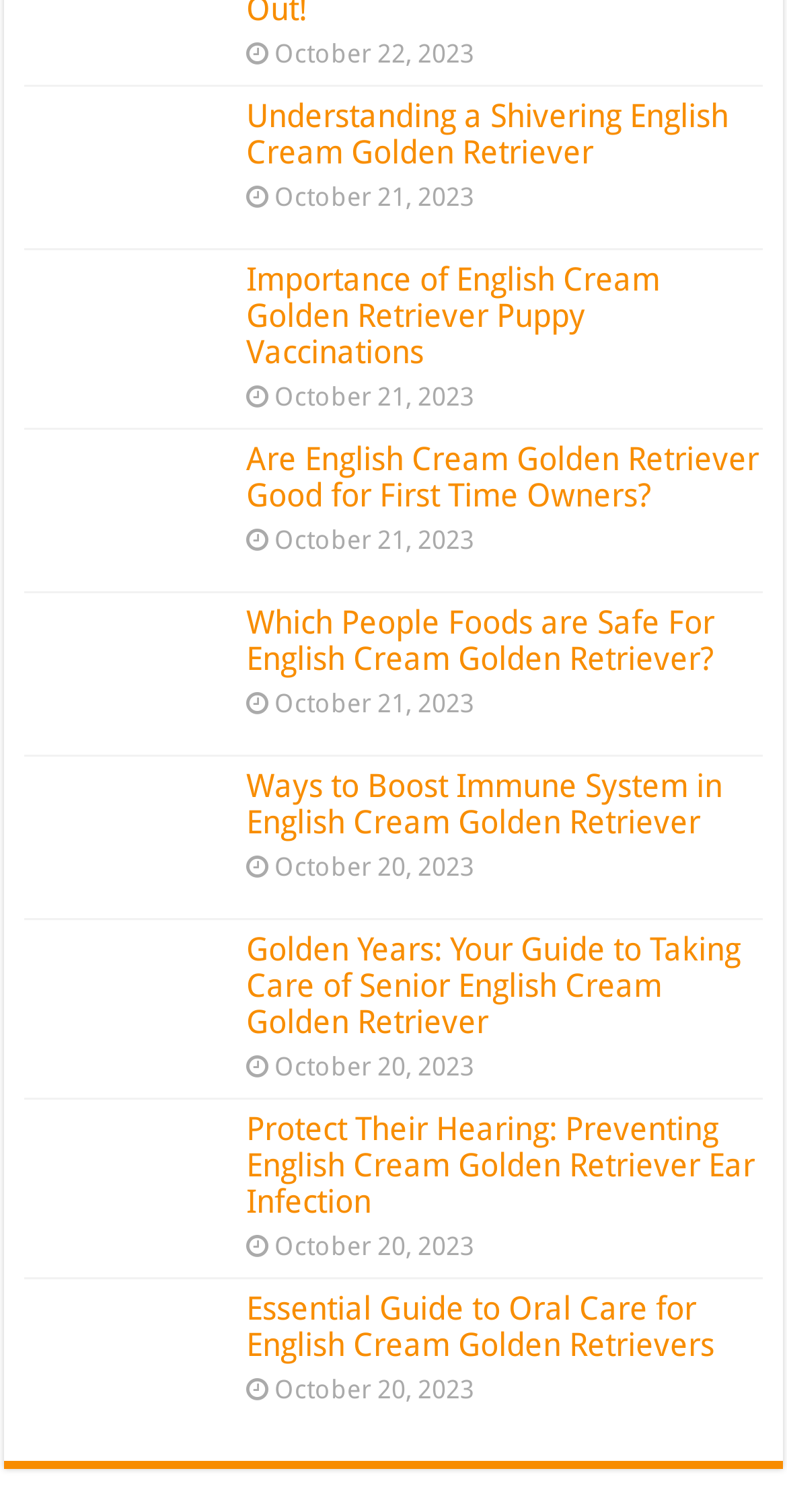Identify the bounding box coordinates for the region to click in order to carry out this instruction: "View the article about Importance of English Cream Golden Retriever Puppy Vaccinations". Provide the coordinates using four float numbers between 0 and 1, formatted as [left, top, right, bottom].

[0.313, 0.172, 0.838, 0.245]